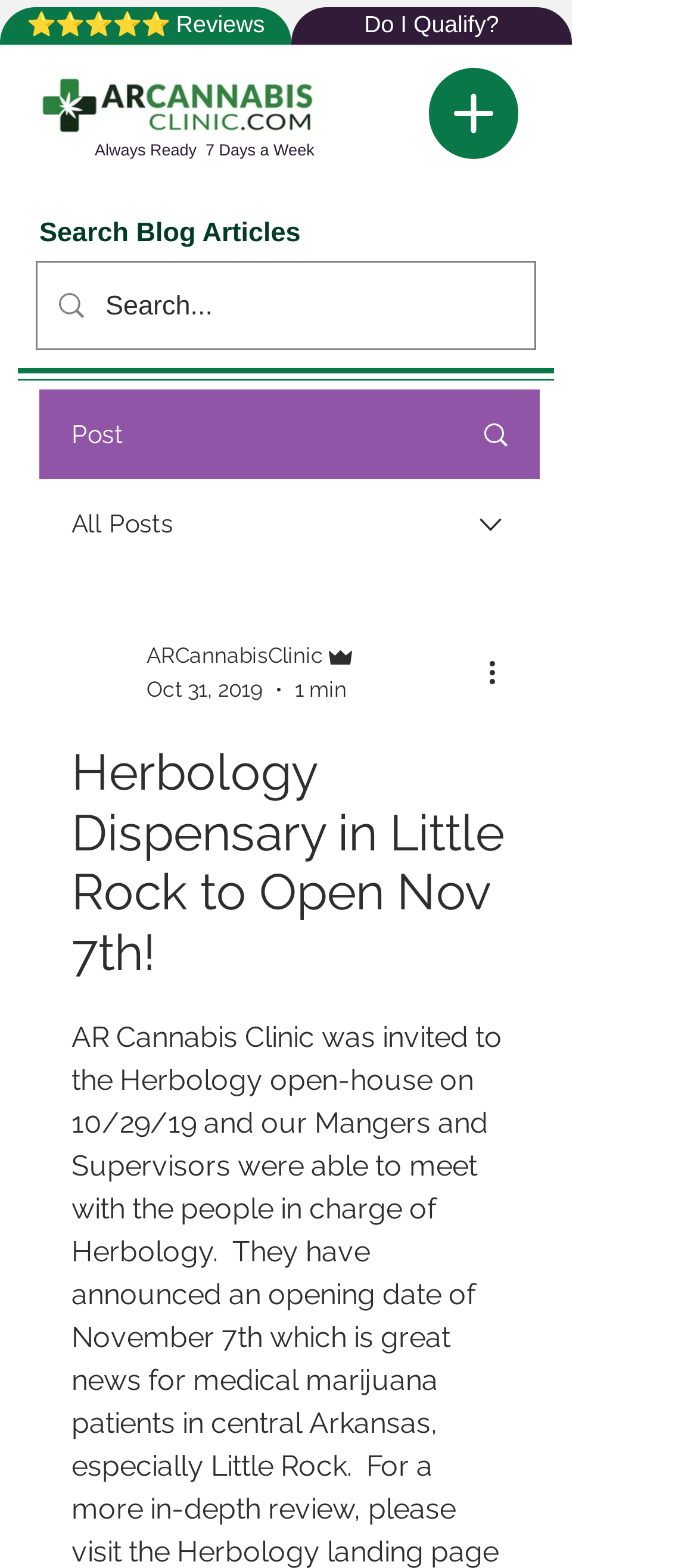Write an elaborate caption that captures the essence of the webpage.

The webpage appears to be the homepage of AR Cannabis Clinic. At the top left, there is a logo of AR Cannabis Clinic, which is also a link to the main homepage. Below the logo, there are two links: "⭐⭐⭐⭐⭐ Reviews" and "Do I Qualify?". 

To the right of these links, there is a button to open the navigation menu. Above this button, there is a heading that reads "Always Ready 7 Days a Week". 

Below the heading, there is a search bar with a magnifying glass icon, where users can search for blog articles. The search bar is accompanied by a "Post" label and a link to "All Posts". There are also two images and a combobox with options to select from, including "ARCannabisClinic" and "Admin". 

Further down, there is a heading that reads "Herbology Dispensary in Little Rock to Open Nov 7th!", which is the main title of the page. The page also contains a button labeled "More actions" with an accompanying image.